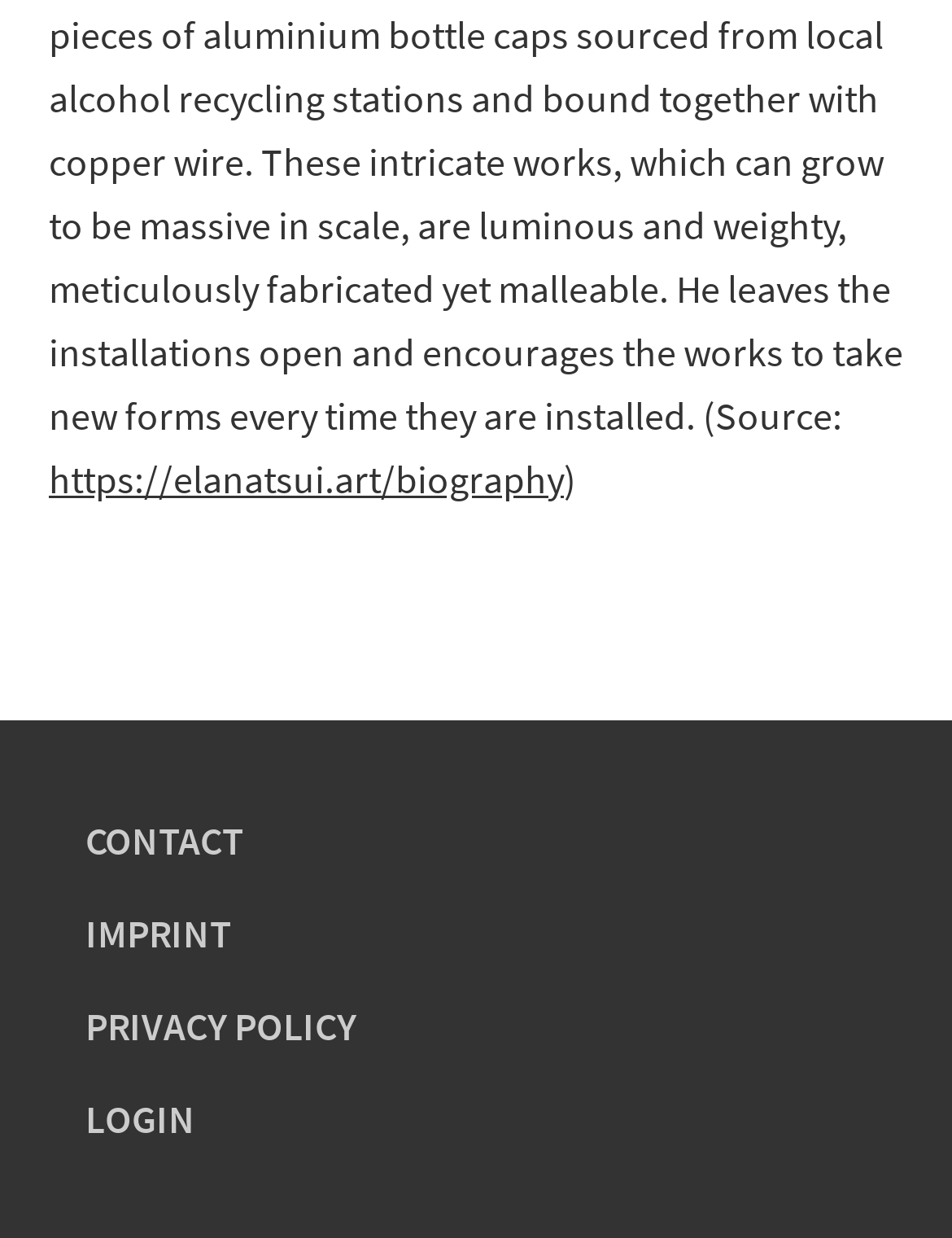Using the provided element description, identify the bounding box coordinates as (top-left x, top-left y, bottom-right x, bottom-right y). Ensure all values are between 0 and 1. Description: https://elanatsui.art/biography

[0.051, 0.367, 0.592, 0.406]